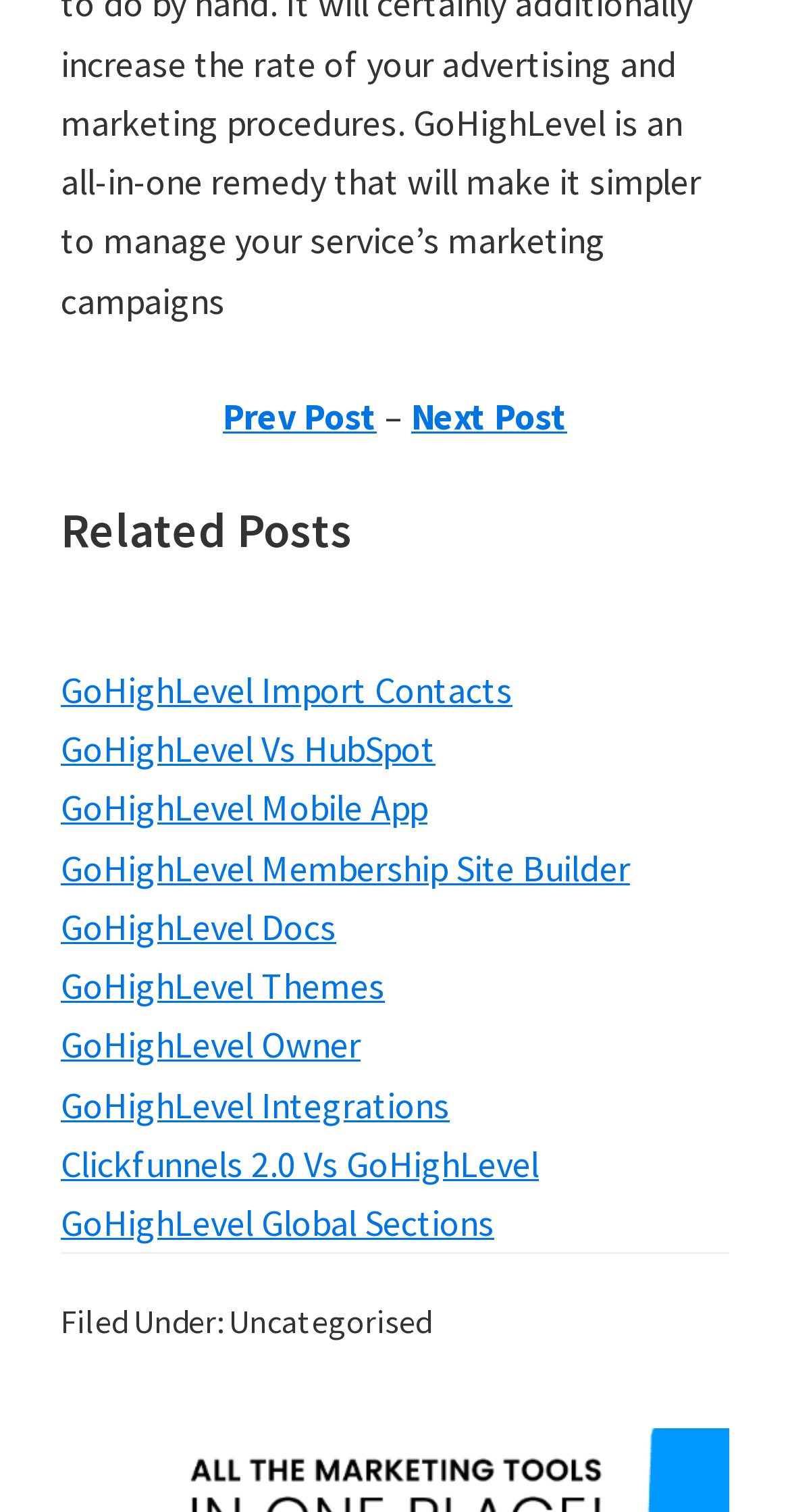Find the bounding box coordinates of the clickable region needed to perform the following instruction: "view related posts". The coordinates should be provided as four float numbers between 0 and 1, i.e., [left, top, right, bottom].

[0.077, 0.333, 0.923, 0.41]